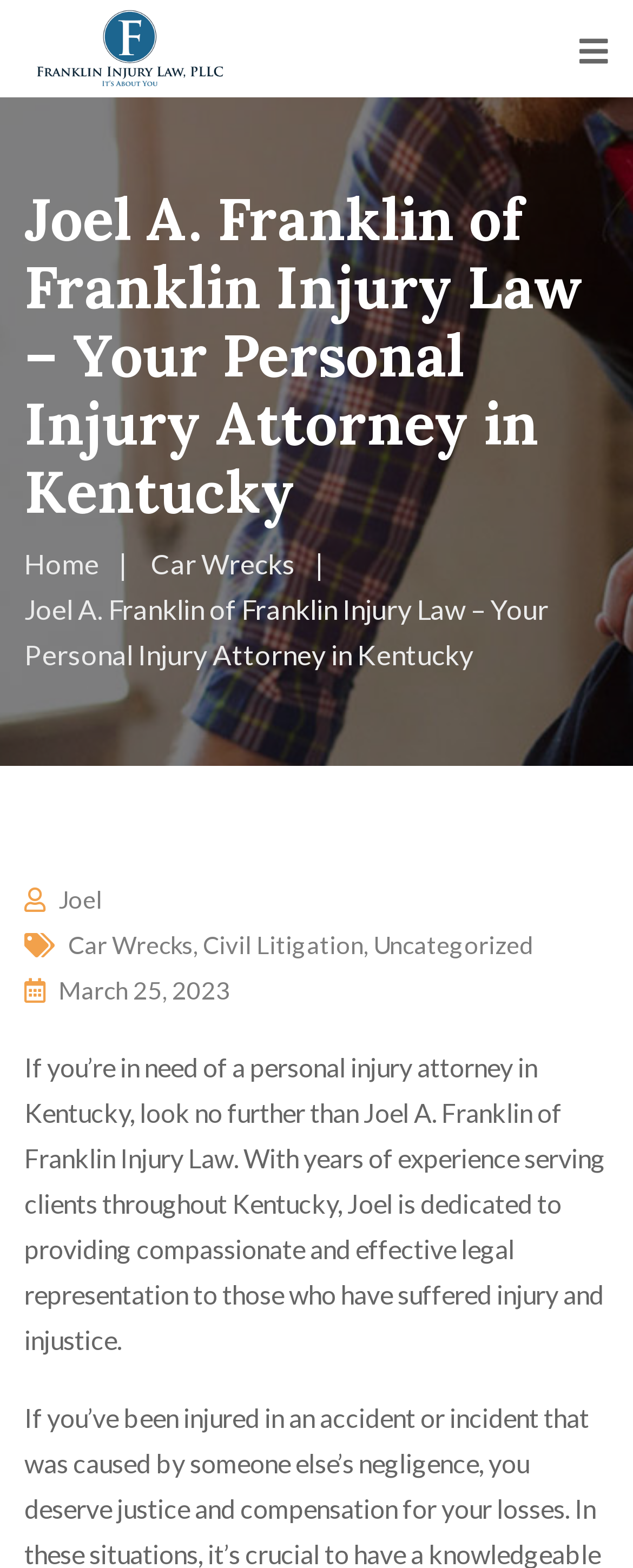Locate the bounding box for the described UI element: "Joel". Ensure the coordinates are four float numbers between 0 and 1, formatted as [left, top, right, bottom].

[0.092, 0.564, 0.162, 0.583]